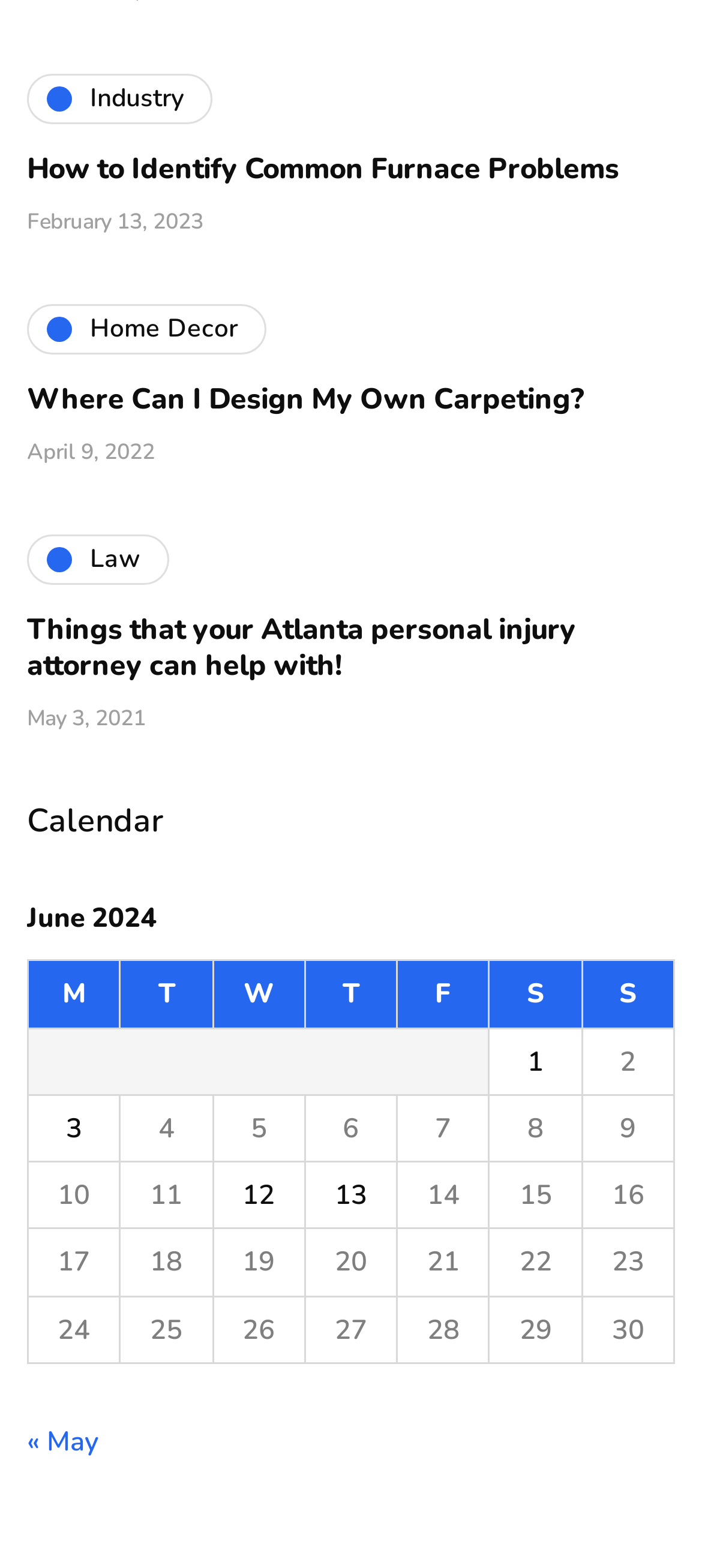Determine the bounding box coordinates for the area that needs to be clicked to fulfill this task: "View 'How to Identify Common Furnace Problems'". The coordinates must be given as four float numbers between 0 and 1, i.e., [left, top, right, bottom].

[0.038, 0.095, 0.882, 0.12]